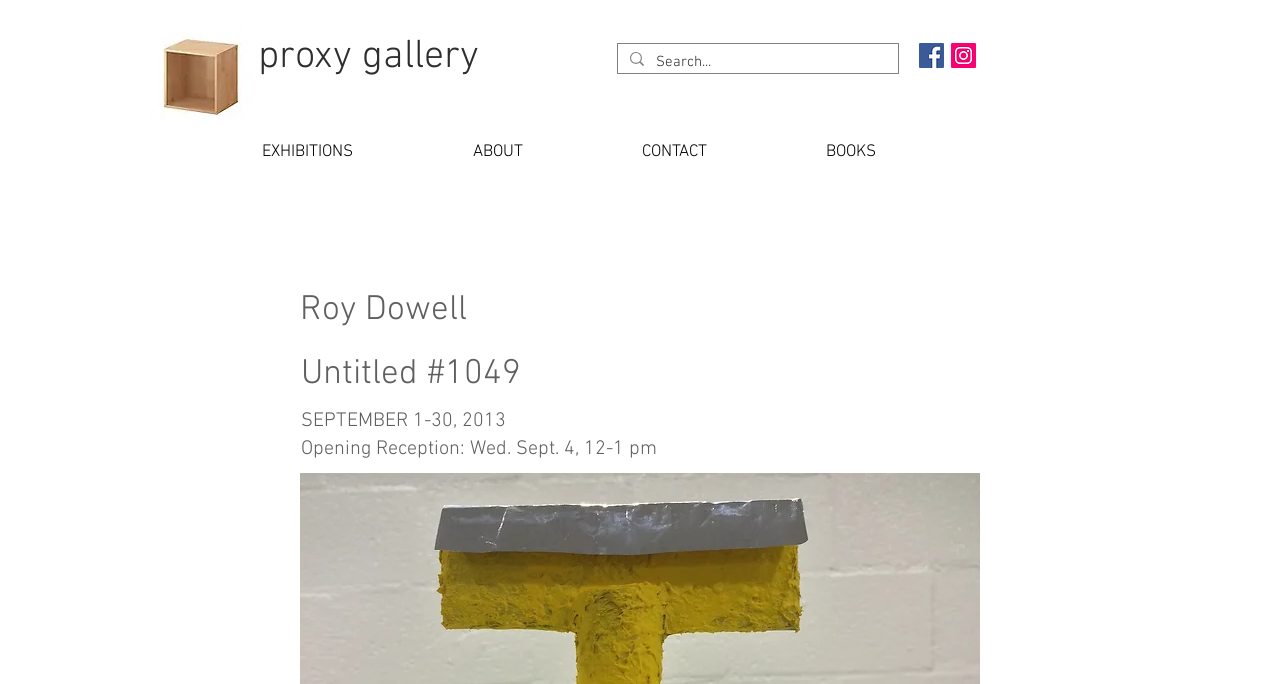Please specify the bounding box coordinates of the clickable section necessary to execute the following command: "visit proxy gallery".

[0.202, 0.048, 0.374, 0.118]